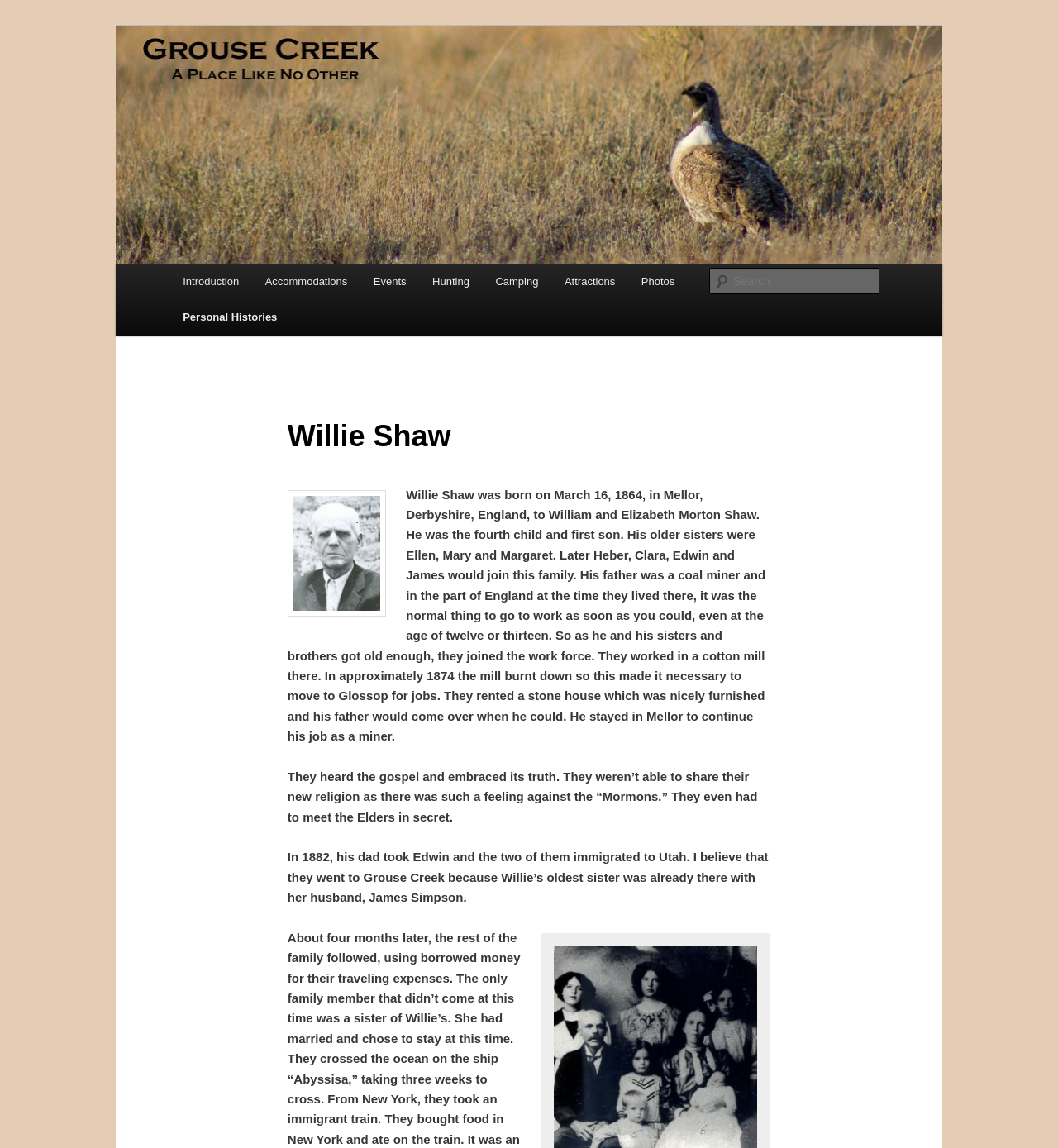Use a single word or phrase to answer this question: 
What is the name of the country club?

Grouse Creek Country Club